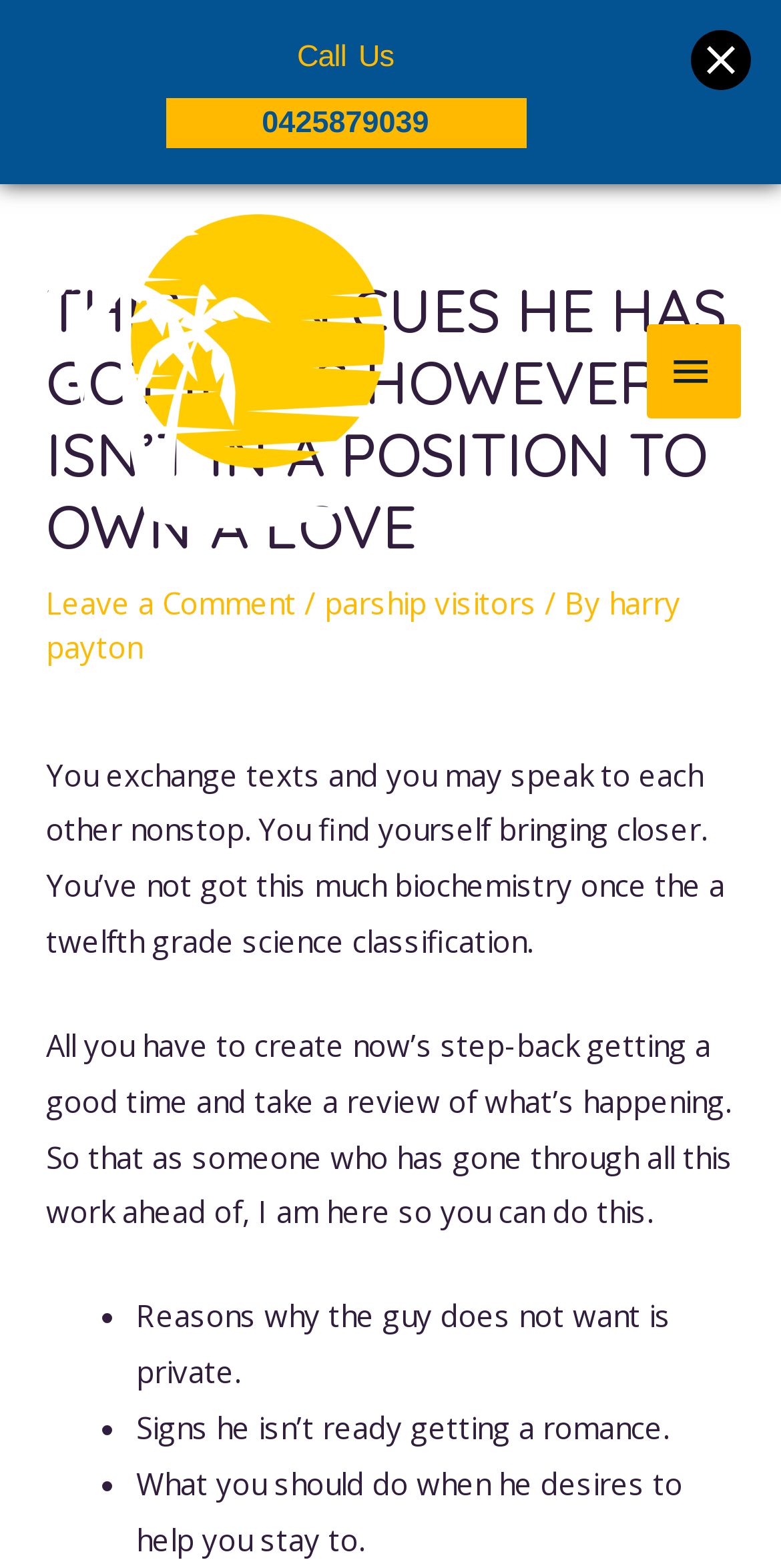Bounding box coordinates are specified in the format (top-left x, top-left y, bottom-right x, bottom-right y). All values are floating point numbers bounded between 0 and 1. Please provide the bounding box coordinate of the region this sentence describes: Leave a Comment

[0.059, 0.371, 0.38, 0.397]